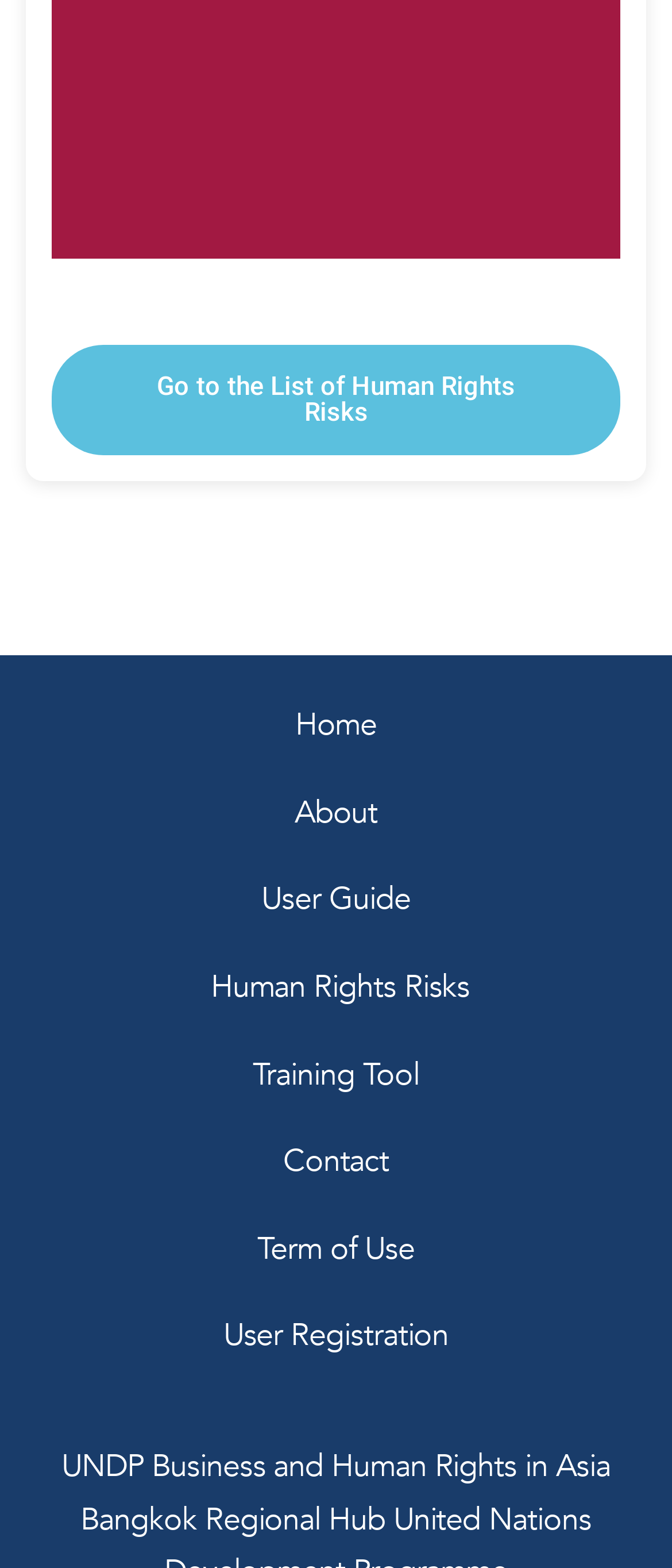Identify the bounding box coordinates of the clickable region to carry out the given instruction: "Explore Human Rights Risks".

[0.038, 0.618, 0.962, 0.642]